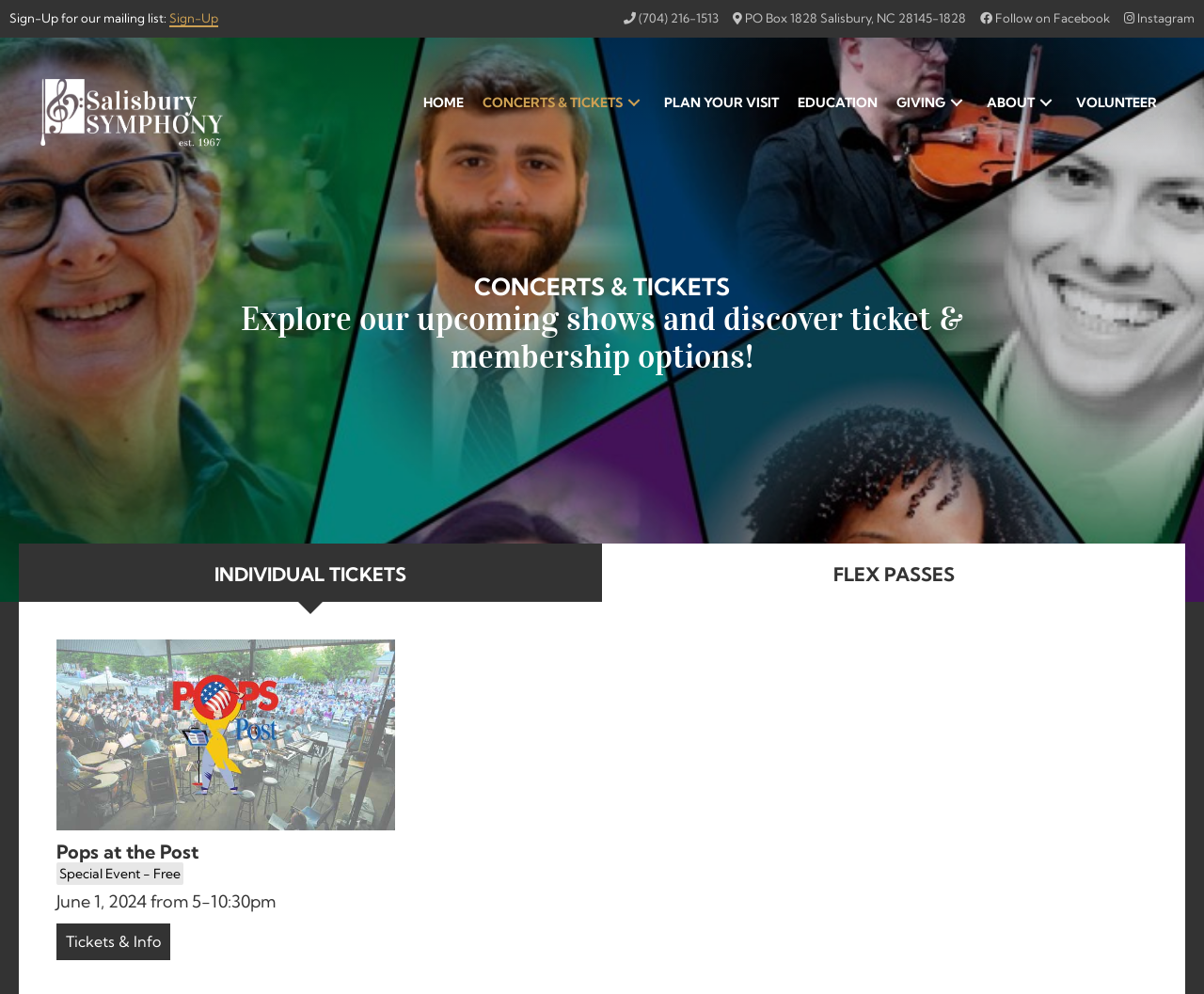Provide a single word or phrase answer to the question: 
What is the phone number of the Salisbury Symphony Orchestra?

(704) 216-1513